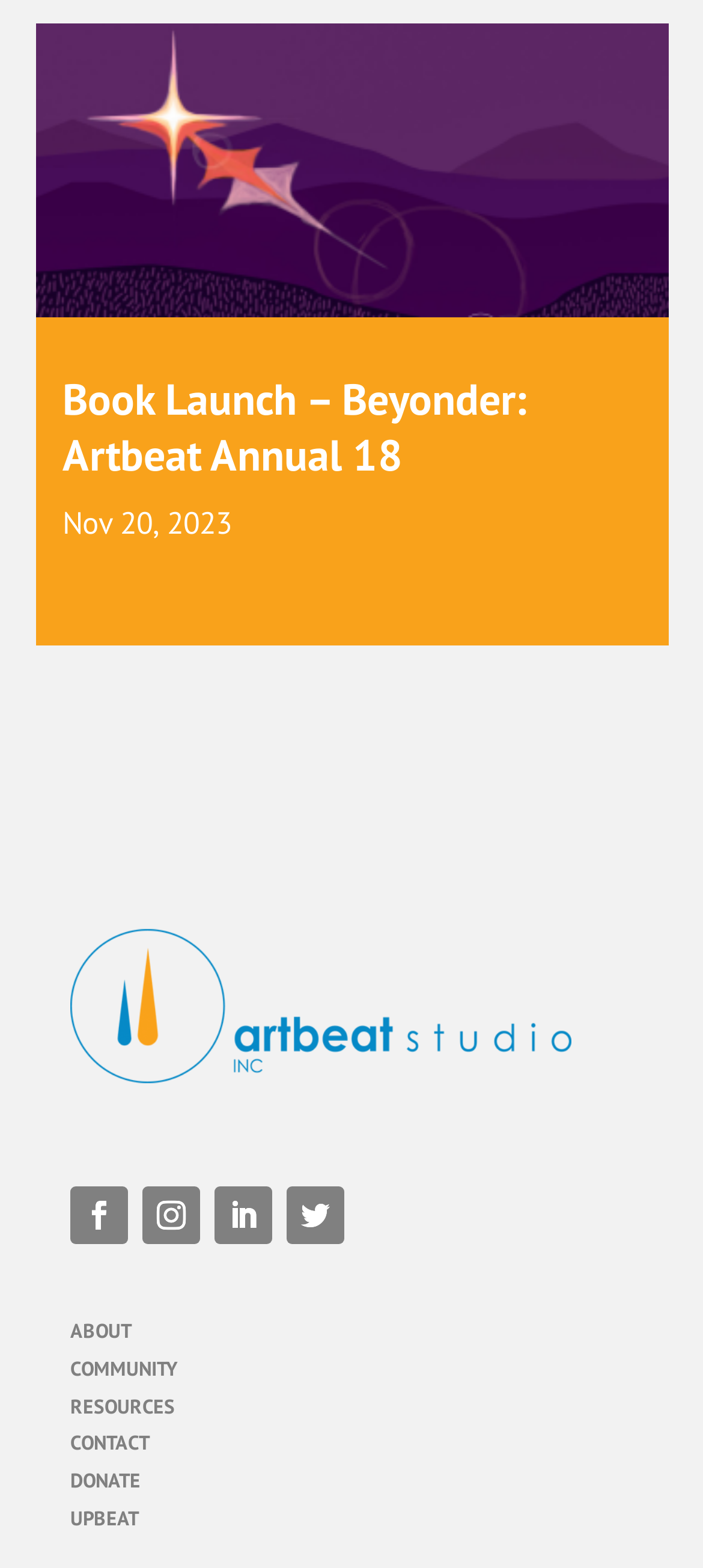Could you provide the bounding box coordinates for the portion of the screen to click to complete this instruction: "View April 2024"?

None